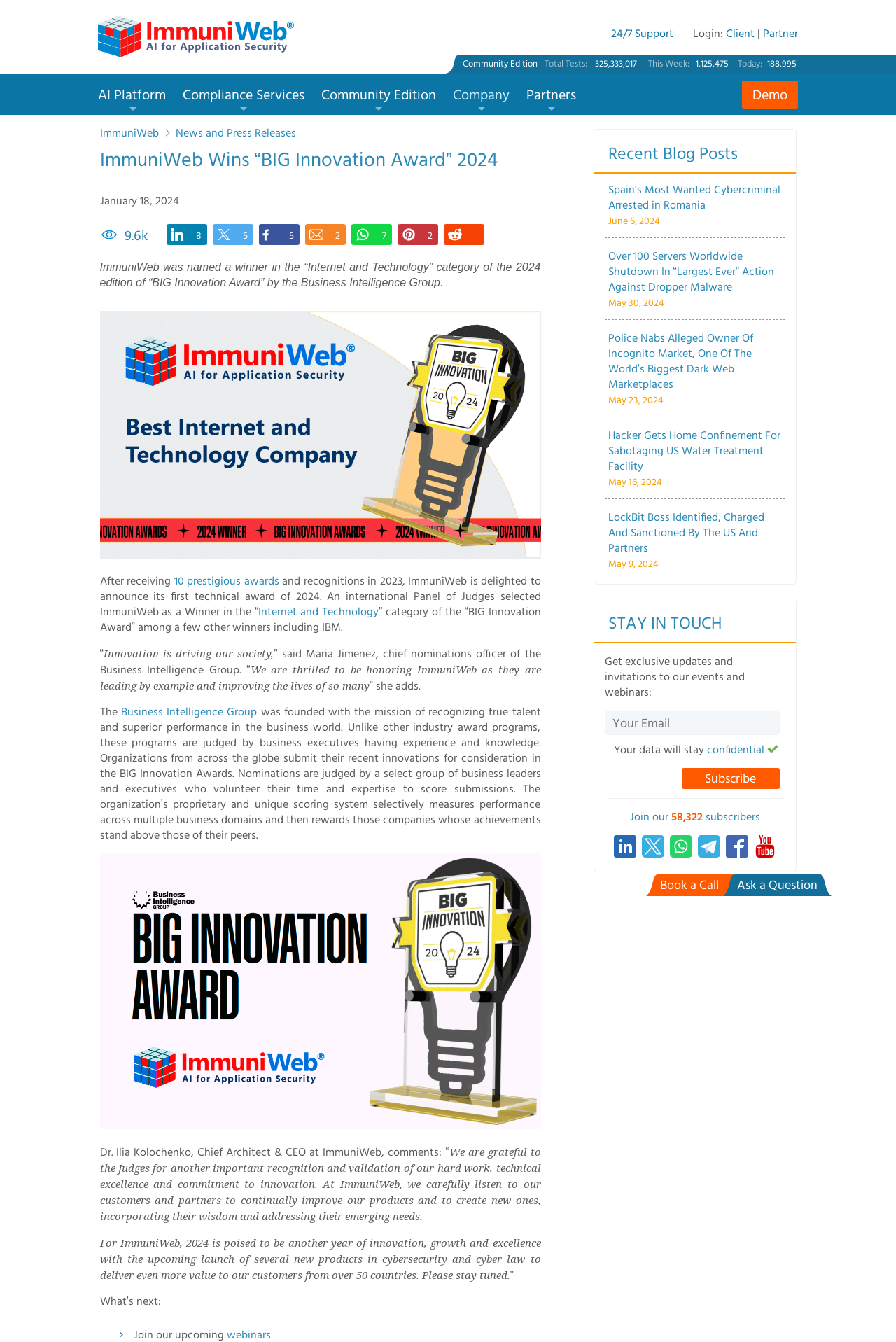Please examine the image and answer the question with a detailed explanation:
How many subscribers does ImmuniWeb have?

I found this answer by looking at the 'Join our' section on the webpage, which displays the number of subscribers ImmuniWeb has.